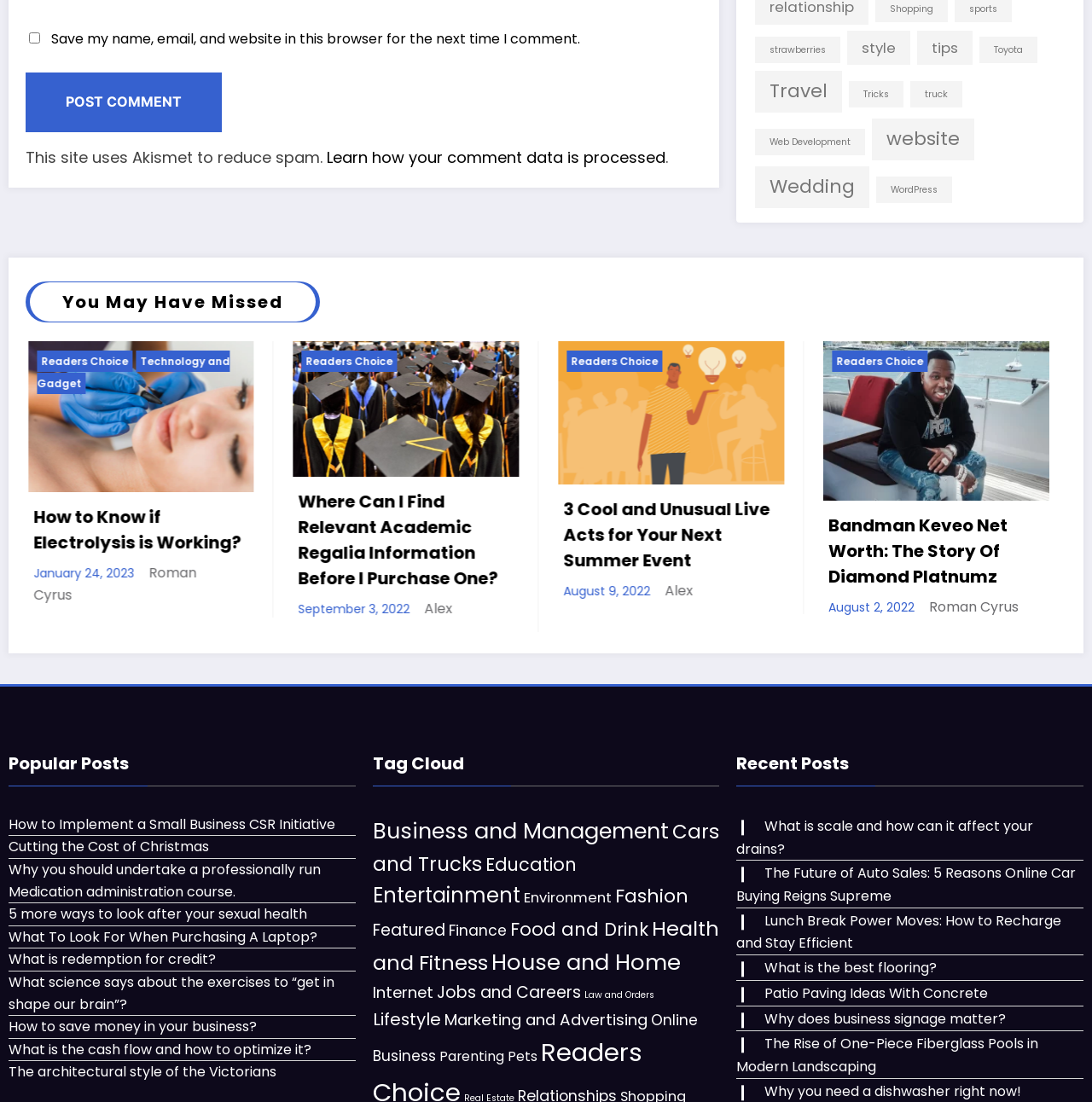Highlight the bounding box coordinates of the element that should be clicked to carry out the following instruction: "Click the 'Post Comment' button". The coordinates must be given as four float numbers ranging from 0 to 1, i.e., [left, top, right, bottom].

[0.023, 0.066, 0.203, 0.12]